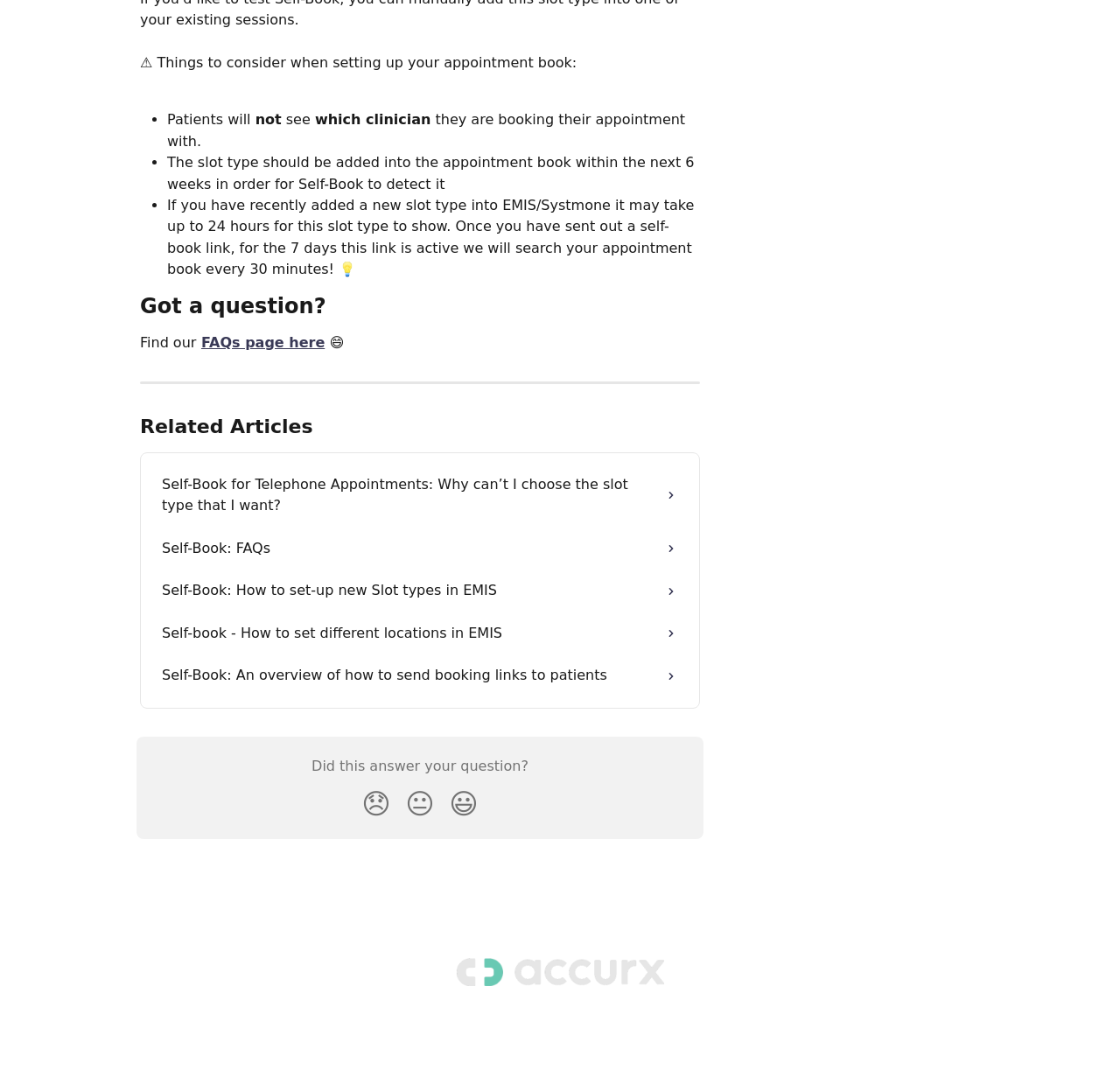Answer the following in one word or a short phrase: 
How often does Self-Book search the appointment book?

Every 30 minutes